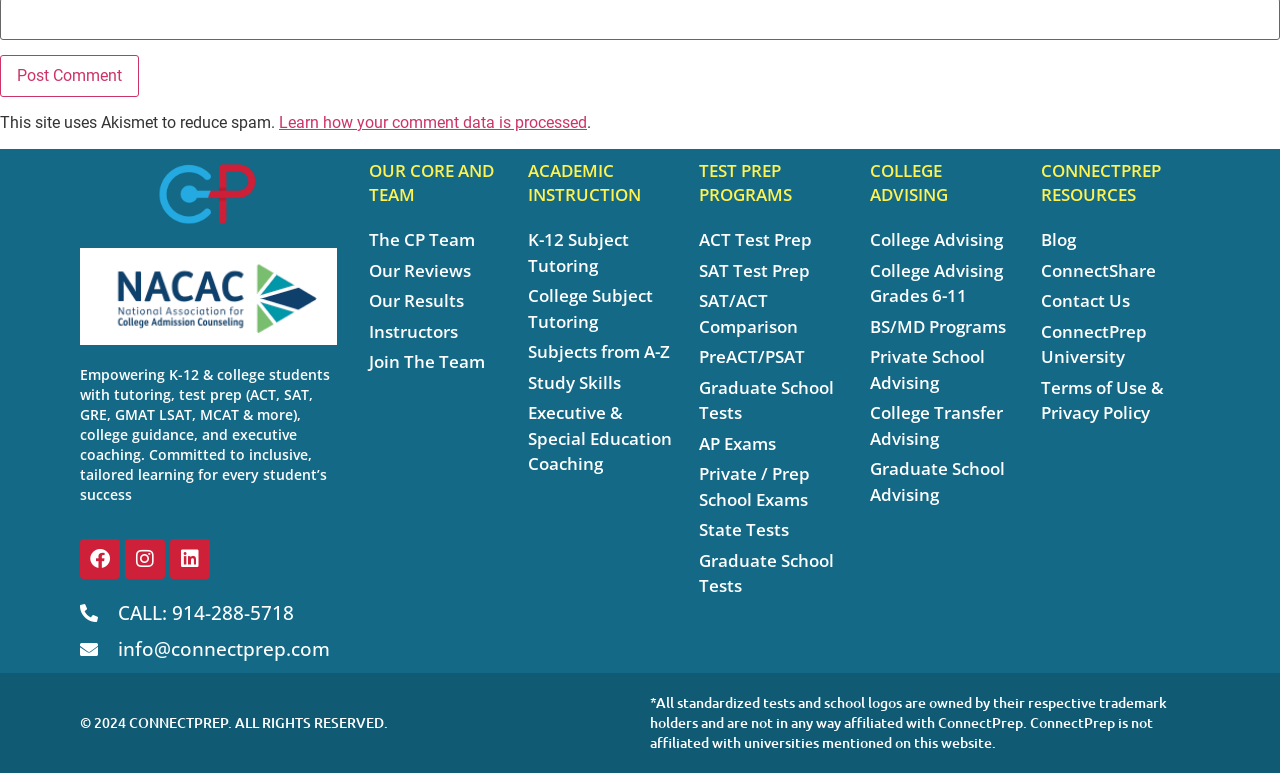Please identify the bounding box coordinates of the clickable area that will allow you to execute the instruction: "Read the blog".

[0.814, 0.294, 0.932, 0.327]